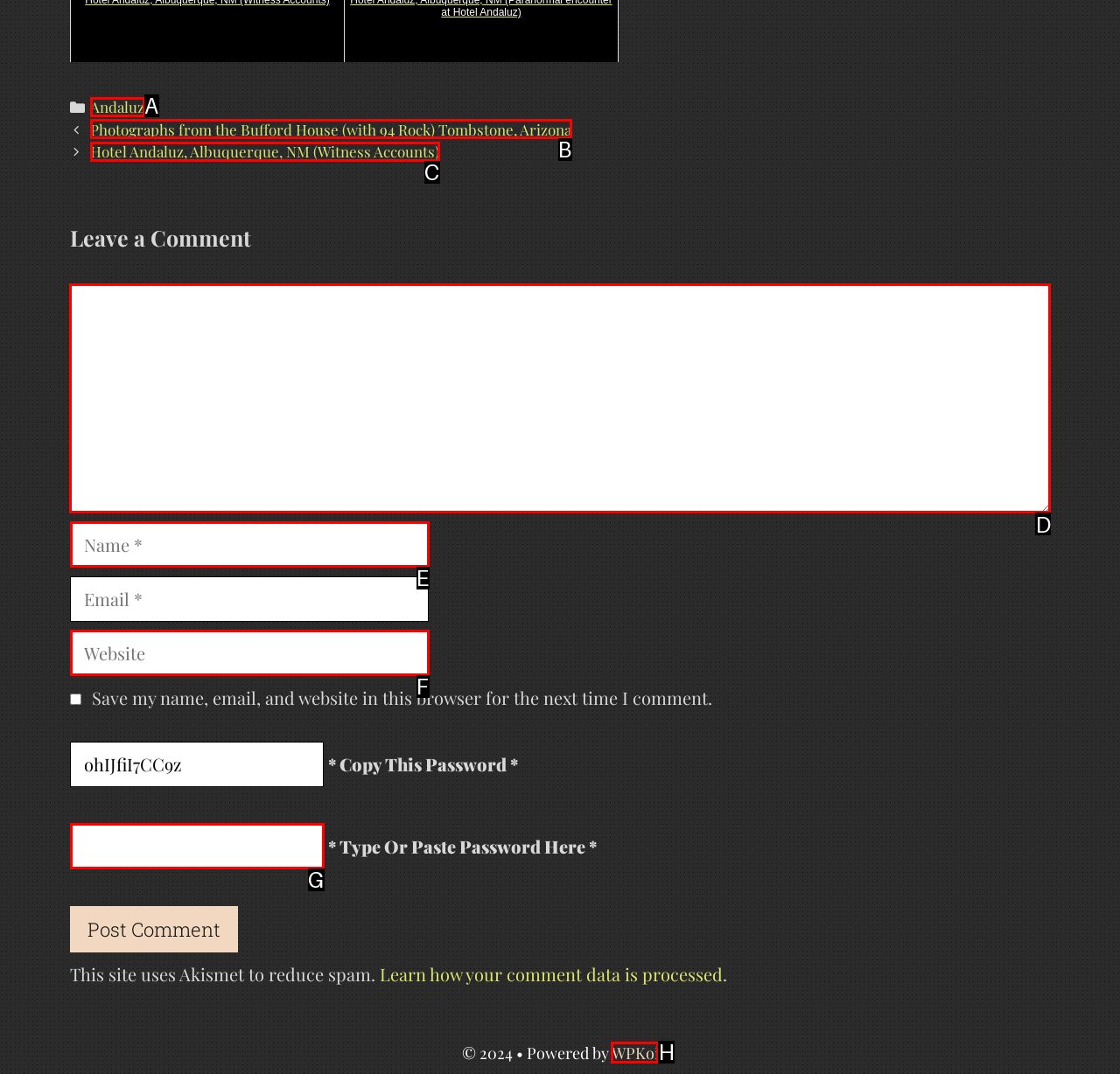Specify which element within the red bounding boxes should be clicked for this task: Type in the 'Comment' textbox Respond with the letter of the correct option.

D